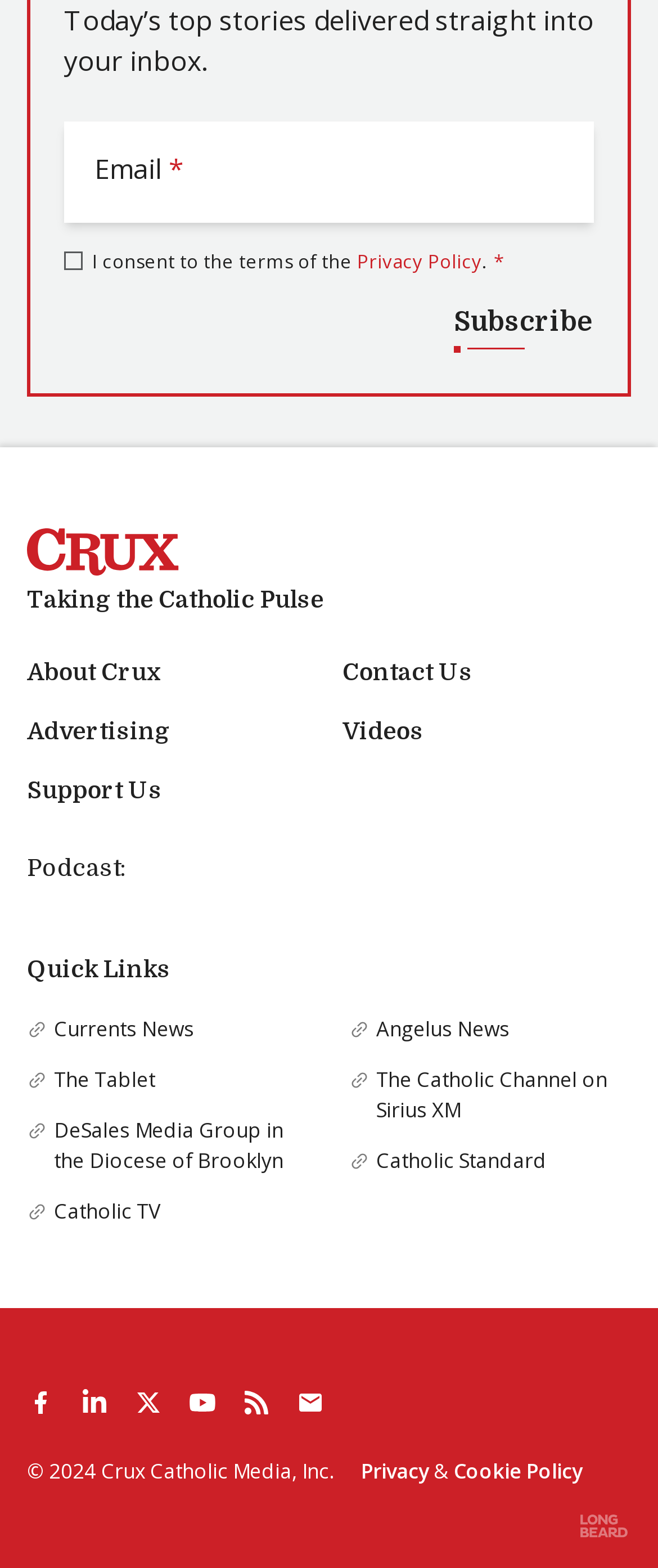Determine the bounding box coordinates of the region to click in order to accomplish the following instruction: "read notes". Provide the coordinates as four float numbers between 0 and 1, specifically [left, top, right, bottom].

None